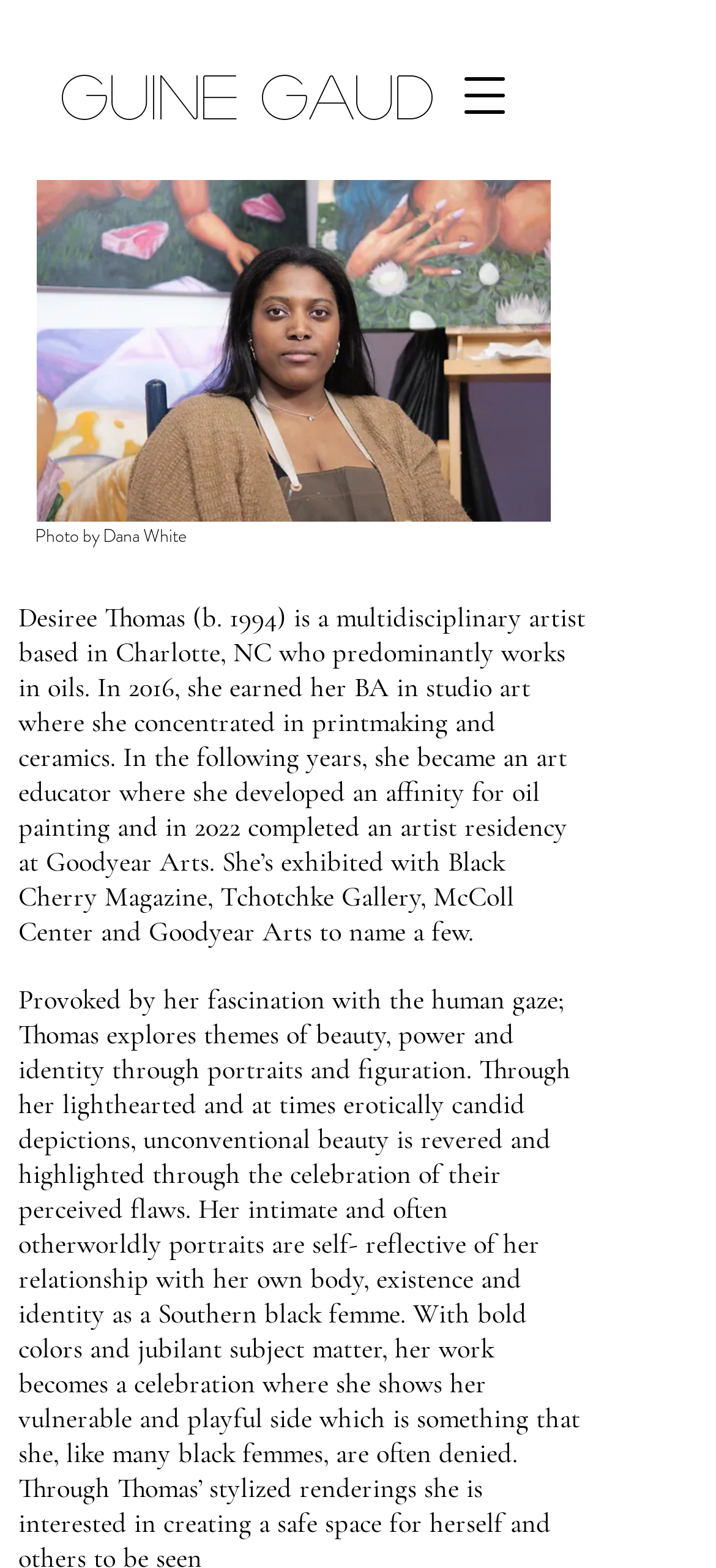What is the name of the gallery where the artist has exhibited?
Answer with a single word or phrase by referring to the visual content.

McColl Center